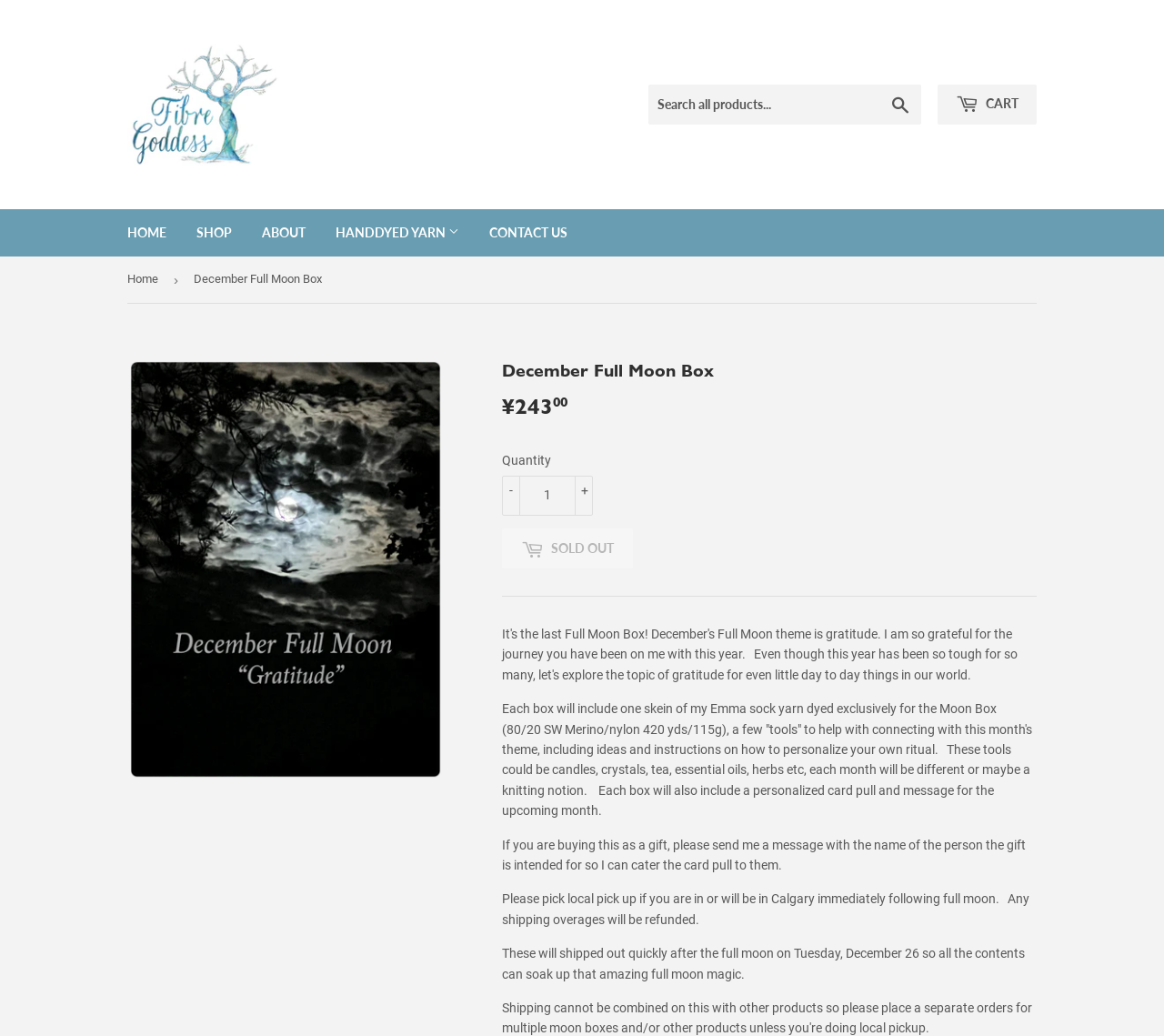Locate the bounding box coordinates of the area to click to fulfill this instruction: "Search all products". The bounding box should be presented as four float numbers between 0 and 1, in the order [left, top, right, bottom].

[0.557, 0.082, 0.791, 0.12]